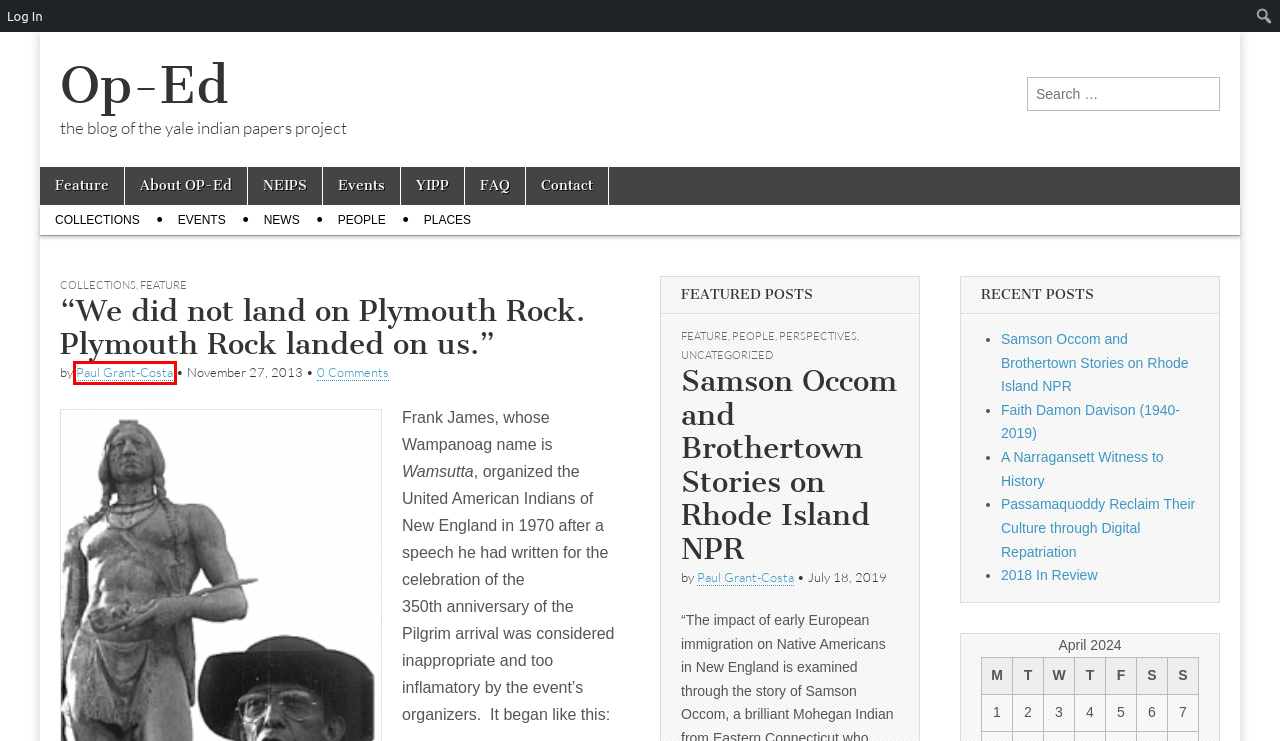You have a screenshot of a webpage with a red bounding box around an element. Identify the webpage description that best fits the new page that appears after clicking the selected element in the red bounding box. Here are the candidates:
A. 2018 In Review – Op-Ed
B. People – Op-Ed
C. NEIPS Electronic Archives – Op-Ed
D. Uncategorized – Op-Ed
E. Paul Grant-Costa – Op-Ed
F. A Narragansett Witness to History – Op-Ed
G. Samson Occom and Brothertown Stories on Rhode Island NPR – Op-Ed
H. Collections – Op-Ed

E